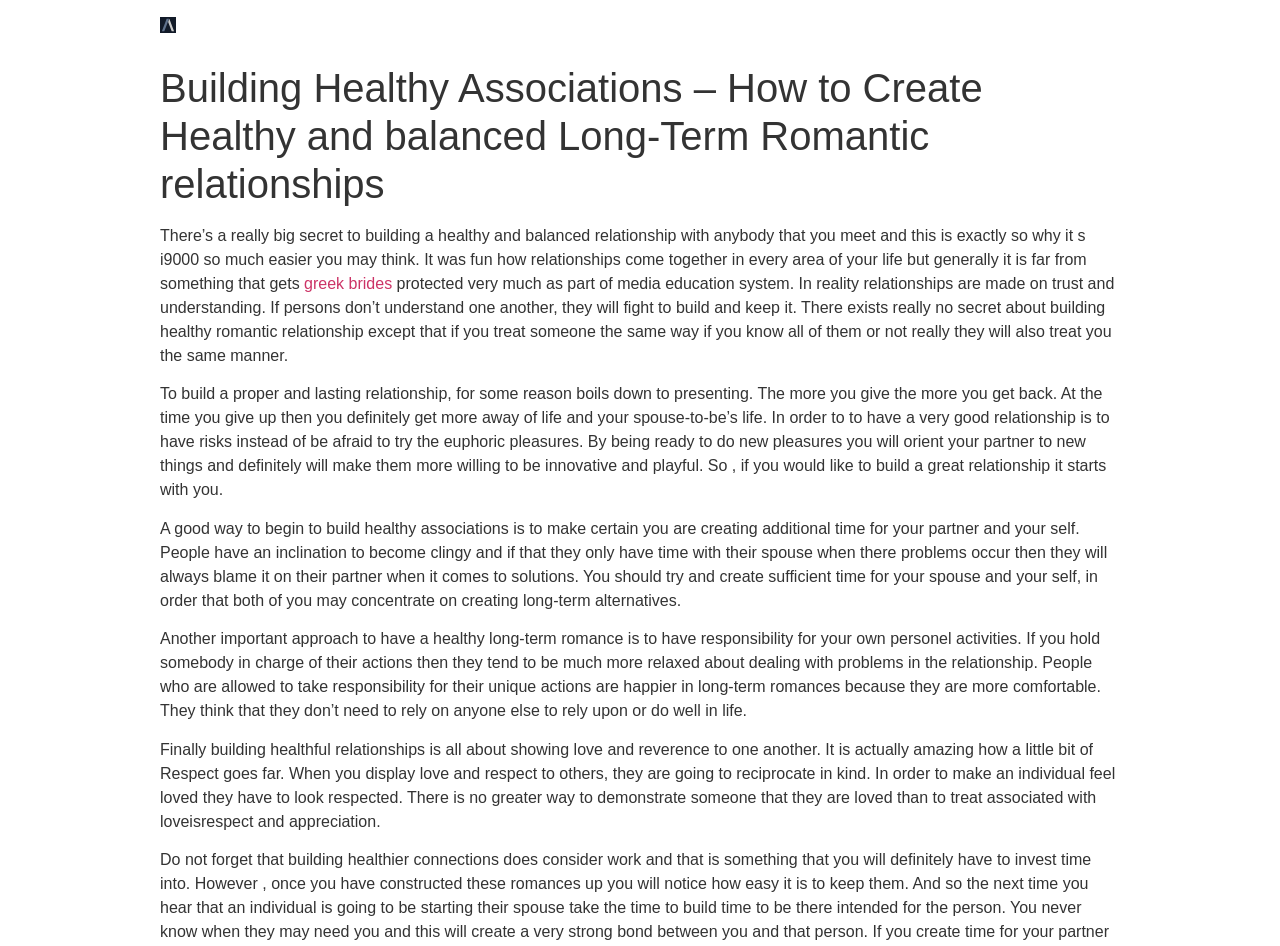Give an in-depth explanation of the webpage layout and content.

The webpage is about building healthy and balanced long-term romantic relationships. At the top left, there is a link to "Aircraft Invest" accompanied by an image with the same name. Below this, there is a header that spans most of the width of the page, containing the title "Building Healthy Associations – How to Create Healthy and balanced Long-Term Romantic relationships".

The main content of the page is divided into five paragraphs of text. The first paragraph discusses the importance of trust and understanding in relationships. The second paragraph mentions the concept of giving and receiving in relationships, and how taking risks can lead to a stronger bond. The third paragraph emphasizes the need for creating time for oneself and one's partner to build a healthy relationship. The fourth paragraph highlights the importance of taking responsibility for one's actions in a relationship. The fifth and final paragraph stresses the significance of showing love and respect to one another in a relationship.

There is also a link to "greek brides" in the second paragraph, which appears to be a related topic or resource. Overall, the webpage provides guidance and advice on how to build and maintain healthy and balanced long-term romantic relationships.